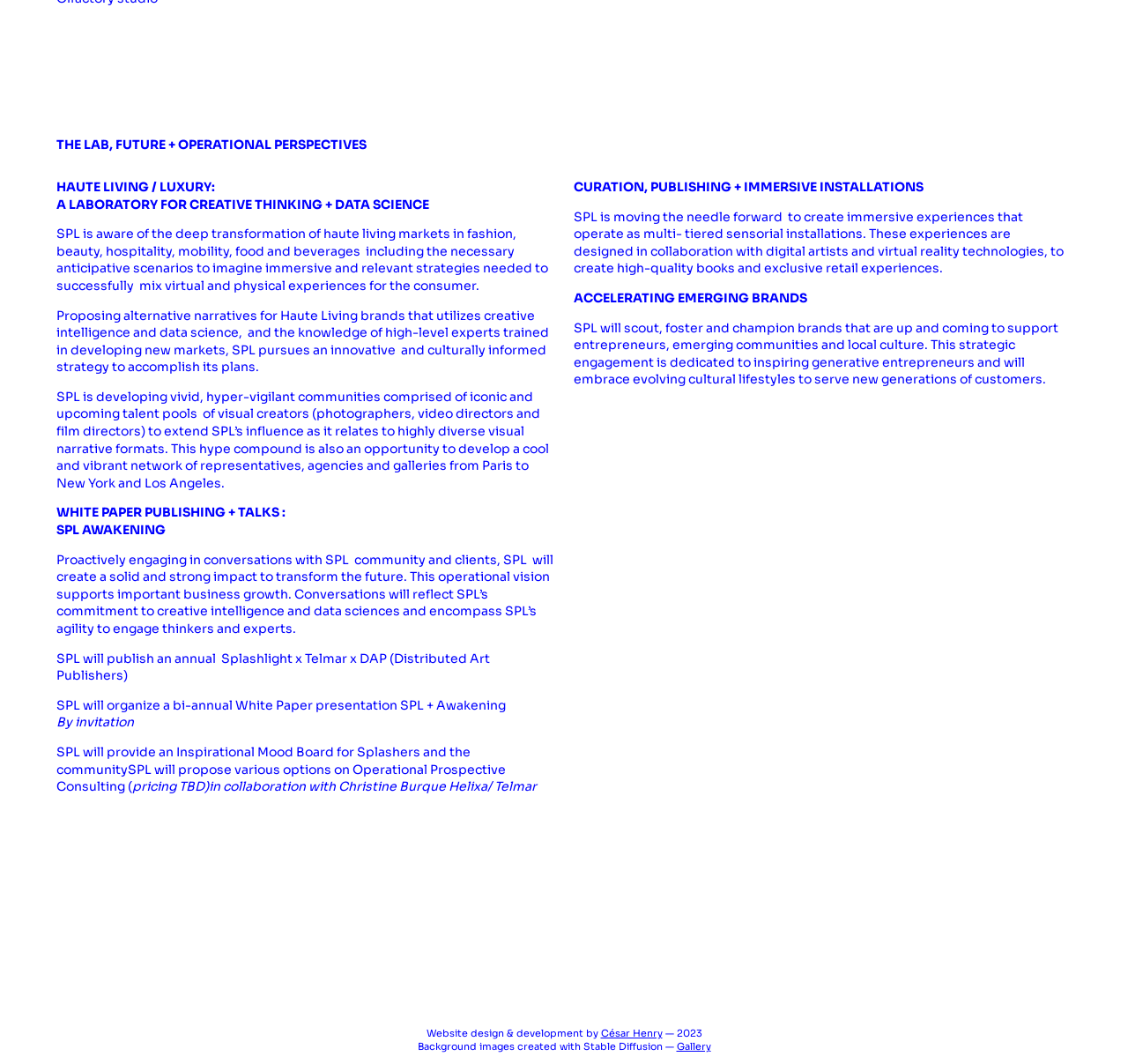What is the purpose of SPL's White Paper publishing?
Deliver a detailed and extensive answer to the question.

The question asks for the purpose of SPL's White Paper publishing. By analyzing the StaticText elements, I found the text 'SPL will publish an annual Splashlight x Telmar x DAP (Distributed Art Publishers)' and 'SPL will organize a bi-annual White Paper presentation SPL + Awakening' which indicates that the purpose of SPL's White Paper publishing is to transform the future.